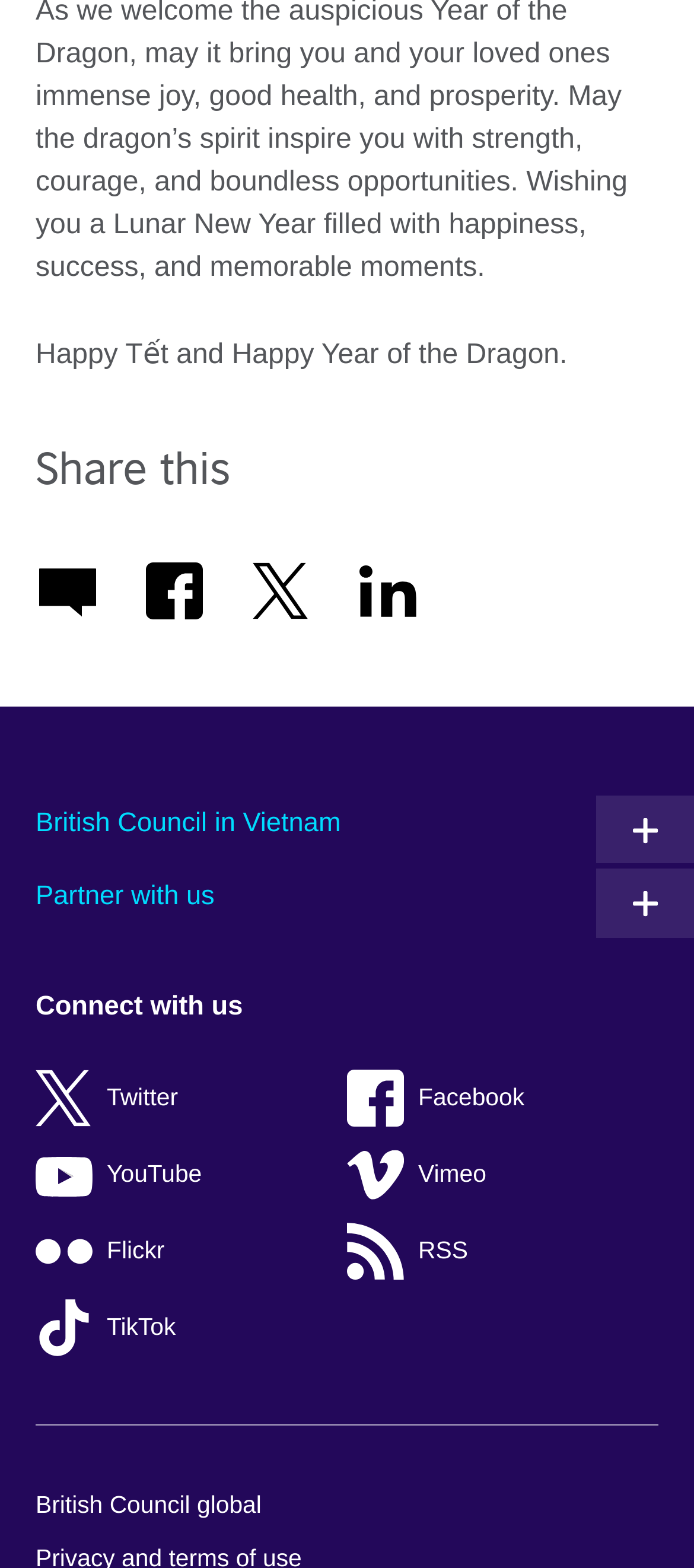Please provide a one-word or phrase answer to the question: 
What is the greeting on the webpage?

Happy Tết and Happy Year of the Dragon.